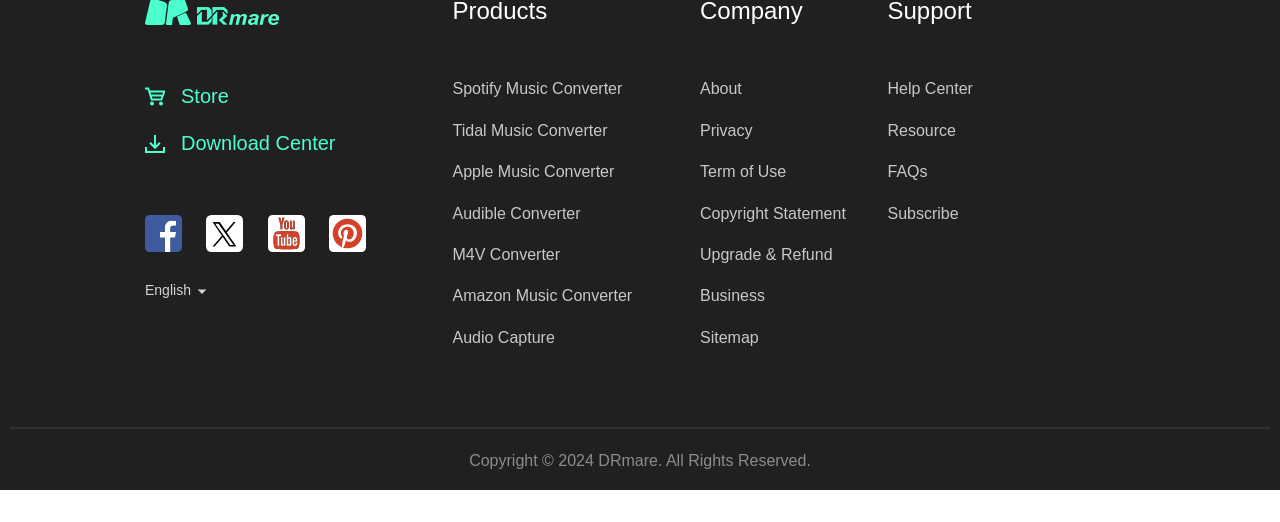Using the description "Apple Music Converter", locate and provide the bounding box of the UI element.

[0.354, 0.312, 0.48, 0.345]